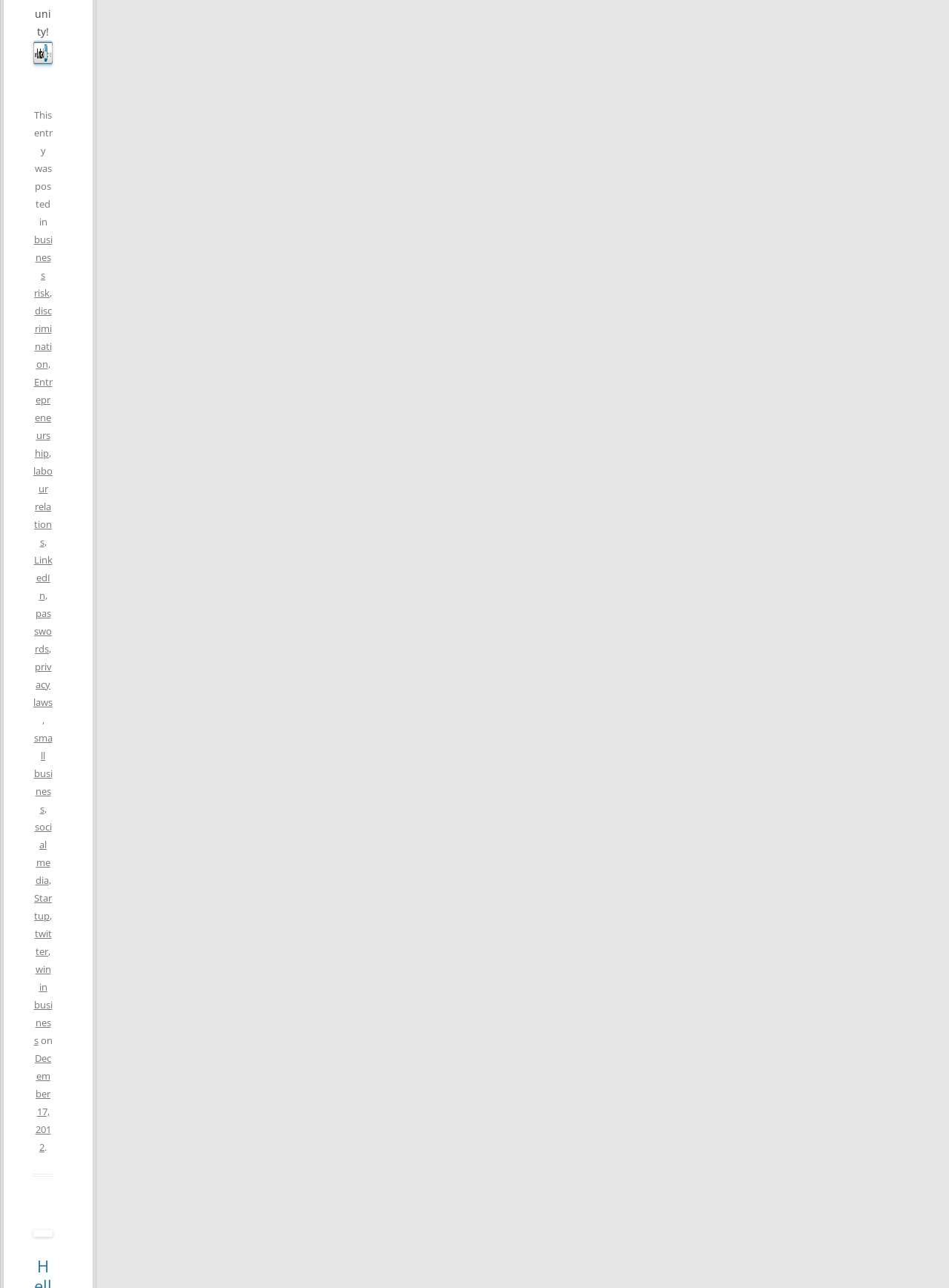What is the name of the person whose LinkedIn profile is linked? Please answer the question using a single word or phrase based on the image.

Chang Han